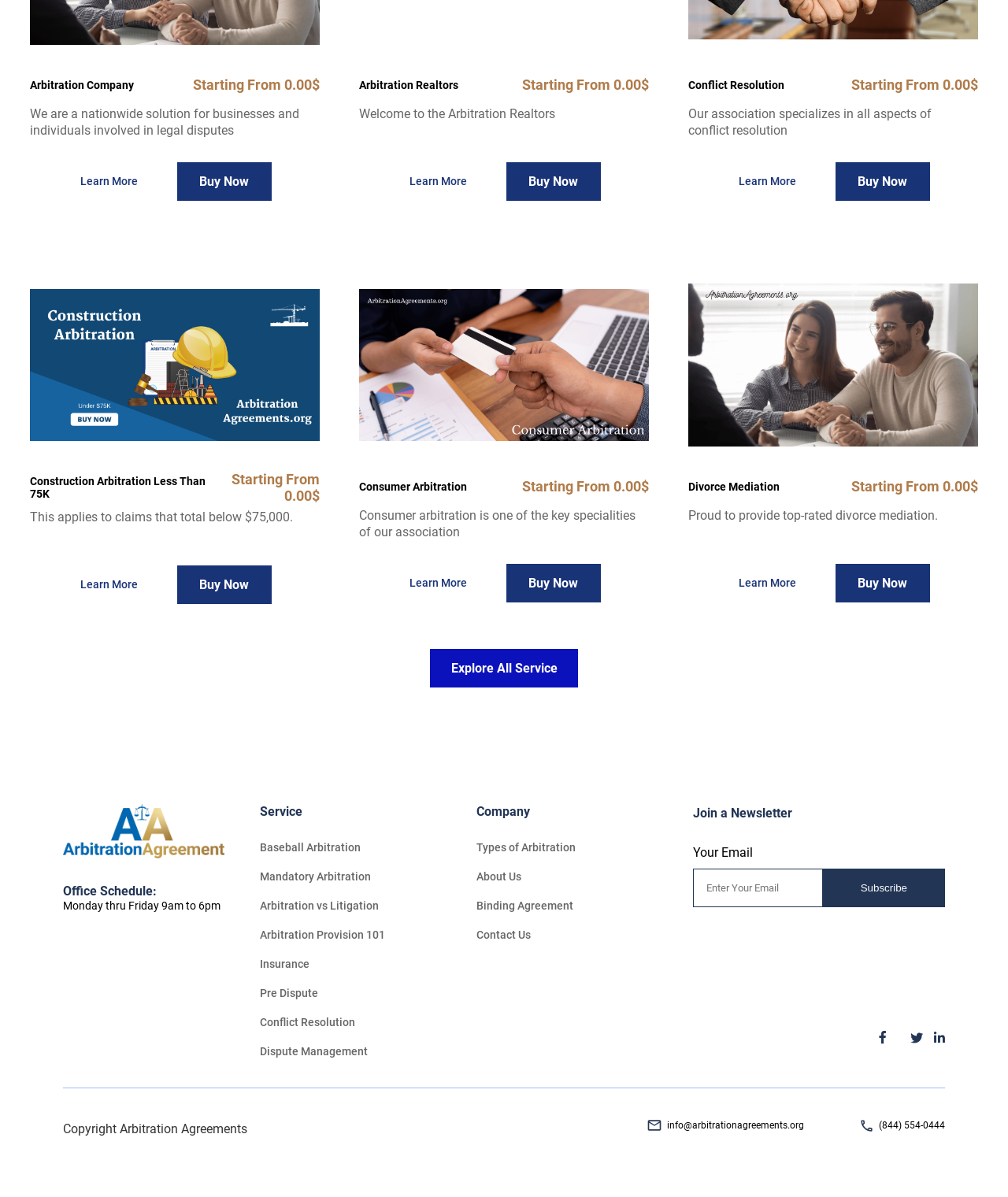What is the purpose of the 'Learn More' buttons?
Answer the question with just one word or phrase using the image.

To provide more information